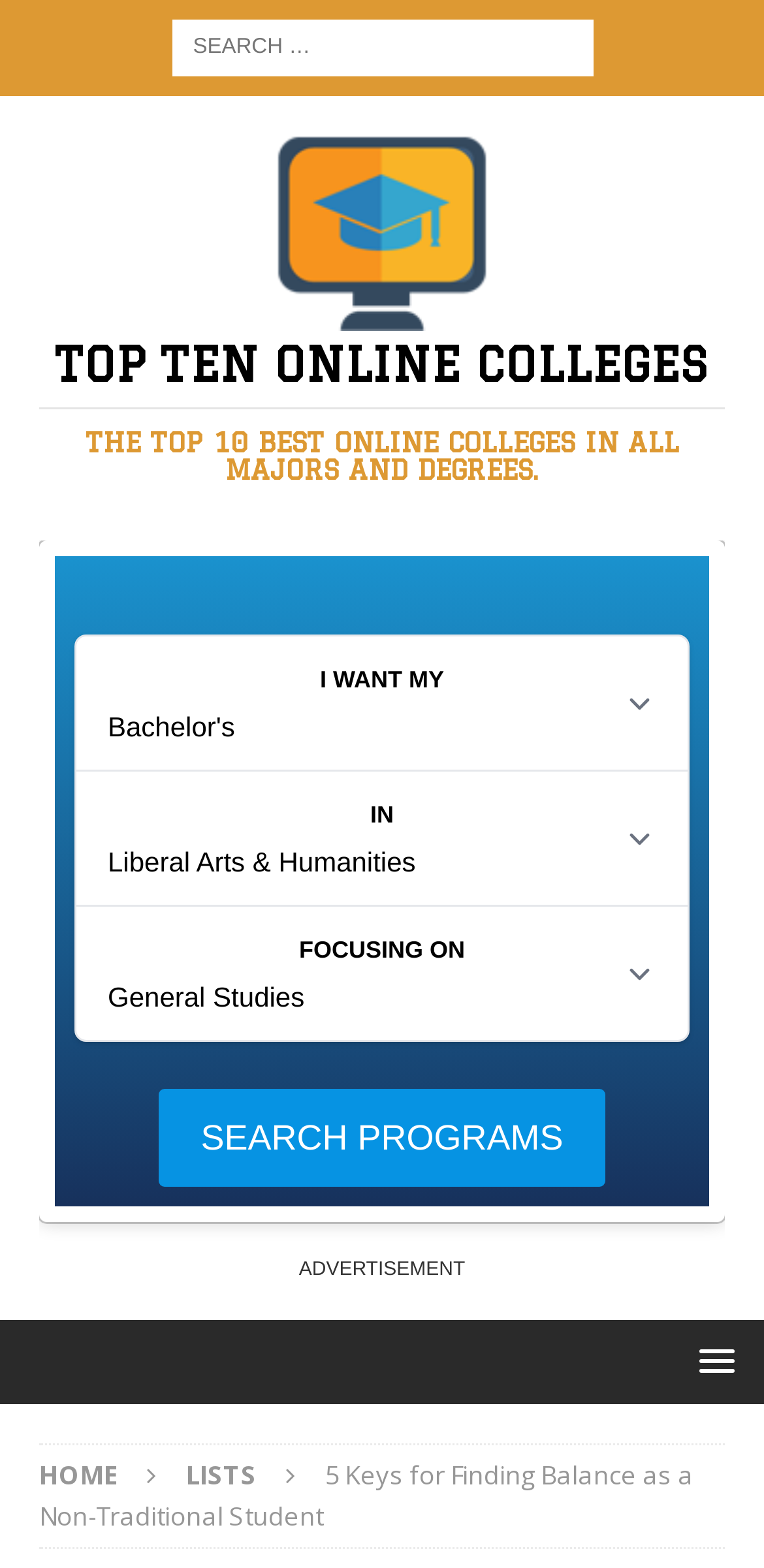Locate the bounding box coordinates of the element's region that should be clicked to carry out the following instruction: "Click on Top Ten Online Colleges". The coordinates need to be four float numbers between 0 and 1, i.e., [left, top, right, bottom].

[0.115, 0.184, 0.885, 0.208]